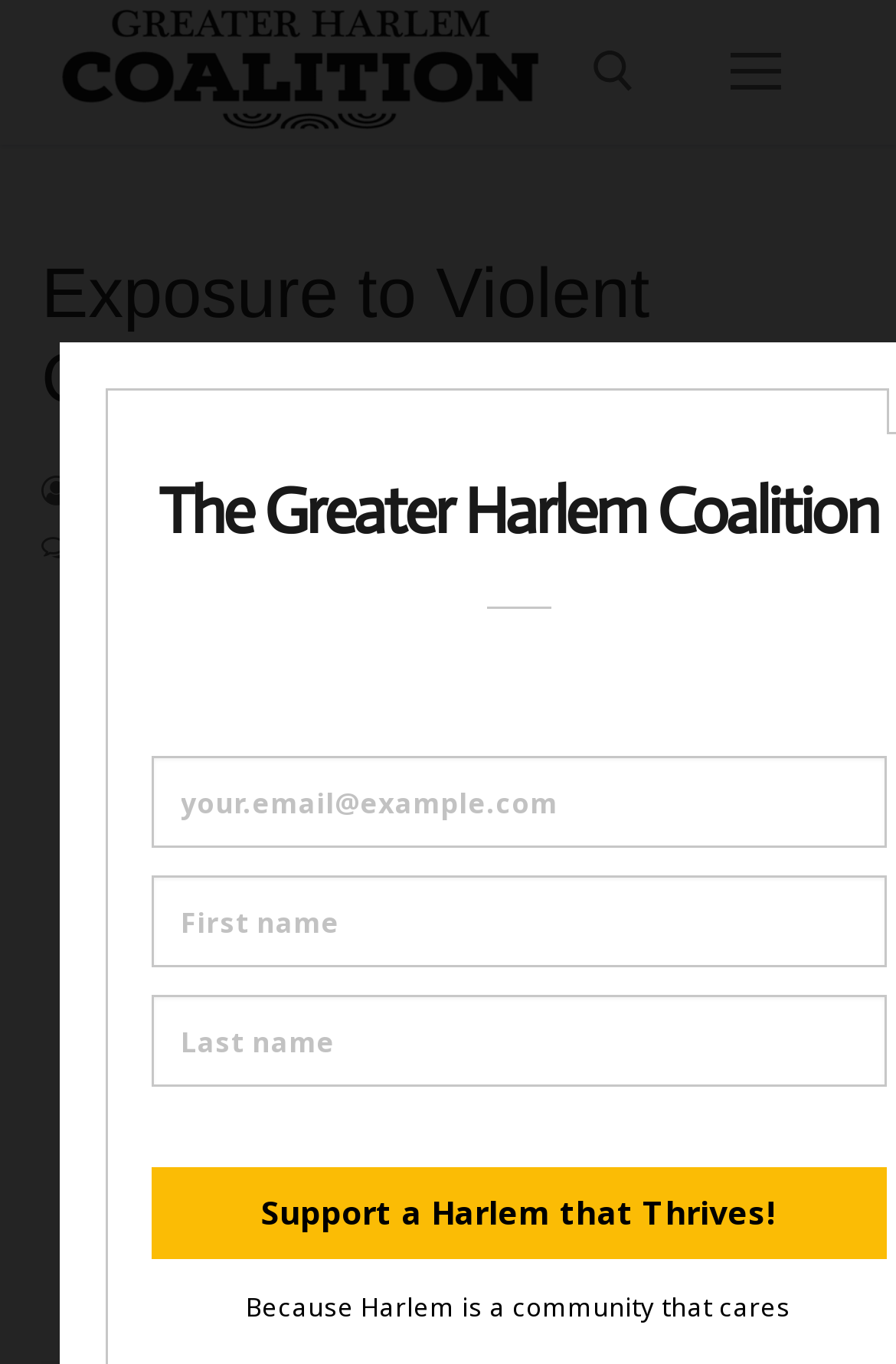Please give a succinct answer using a single word or phrase:
What is the icon next to the 'DATA' link?

uf0e6